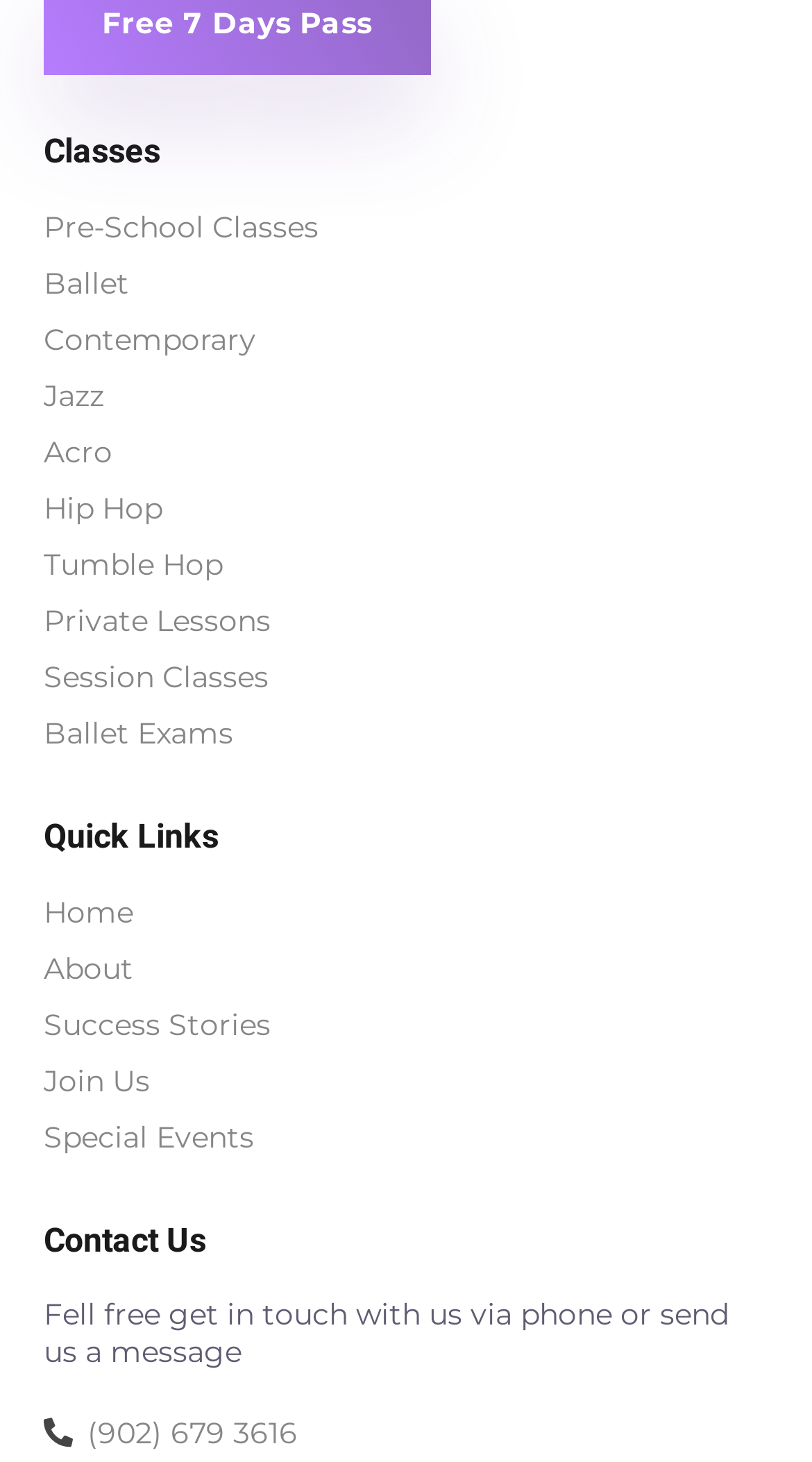Specify the bounding box coordinates (top-left x, top-left y, bottom-right x, bottom-right y) of the UI element in the screenshot that matches this description: NSW Government

None